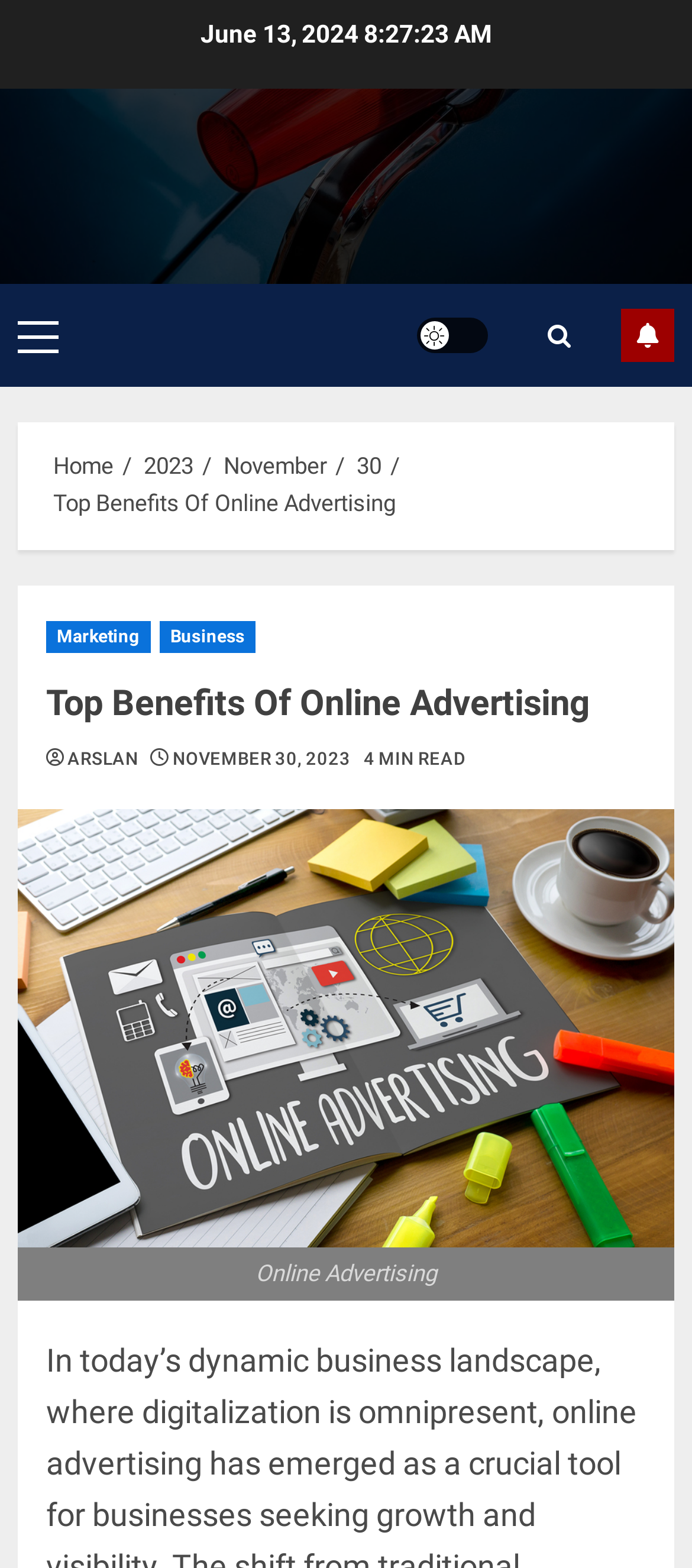Elaborate on the information and visuals displayed on the webpage.

The webpage appears to be an article about the benefits of online advertising, with a focus on its importance for modern businesses. At the top of the page, there is a date "June 13, 2024" displayed. Below the date, there is a primary menu with a link labeled "Primary Menu". To the right of the primary menu, there are three links: "Light/Dark Button", an icon represented by "\uf002", and "SUBSCRIBE".

Below these links, there is a navigation section labeled "Breadcrumbs" that displays a hierarchical path of links, including "Home", "2023", "November", "30", and "Top Benefits Of Online Advertising". The "Top Benefits Of Online Advertising" link is also a header that serves as a title for the article.

Under the header, there are several links related to the article's categories, including "Marketing" and "Business". The main title of the article, "Top Benefits Of Online Advertising", is displayed prominently, followed by the author's name "ARSLAN" and the publication date "NOVEMBER 30, 2023". There is also a note indicating that the article is a "4 MIN READ".

The article's content is accompanied by an image related to online advertising, which takes up a significant portion of the page. Overall, the webpage is organized in a clear and structured manner, making it easy to navigate and read.